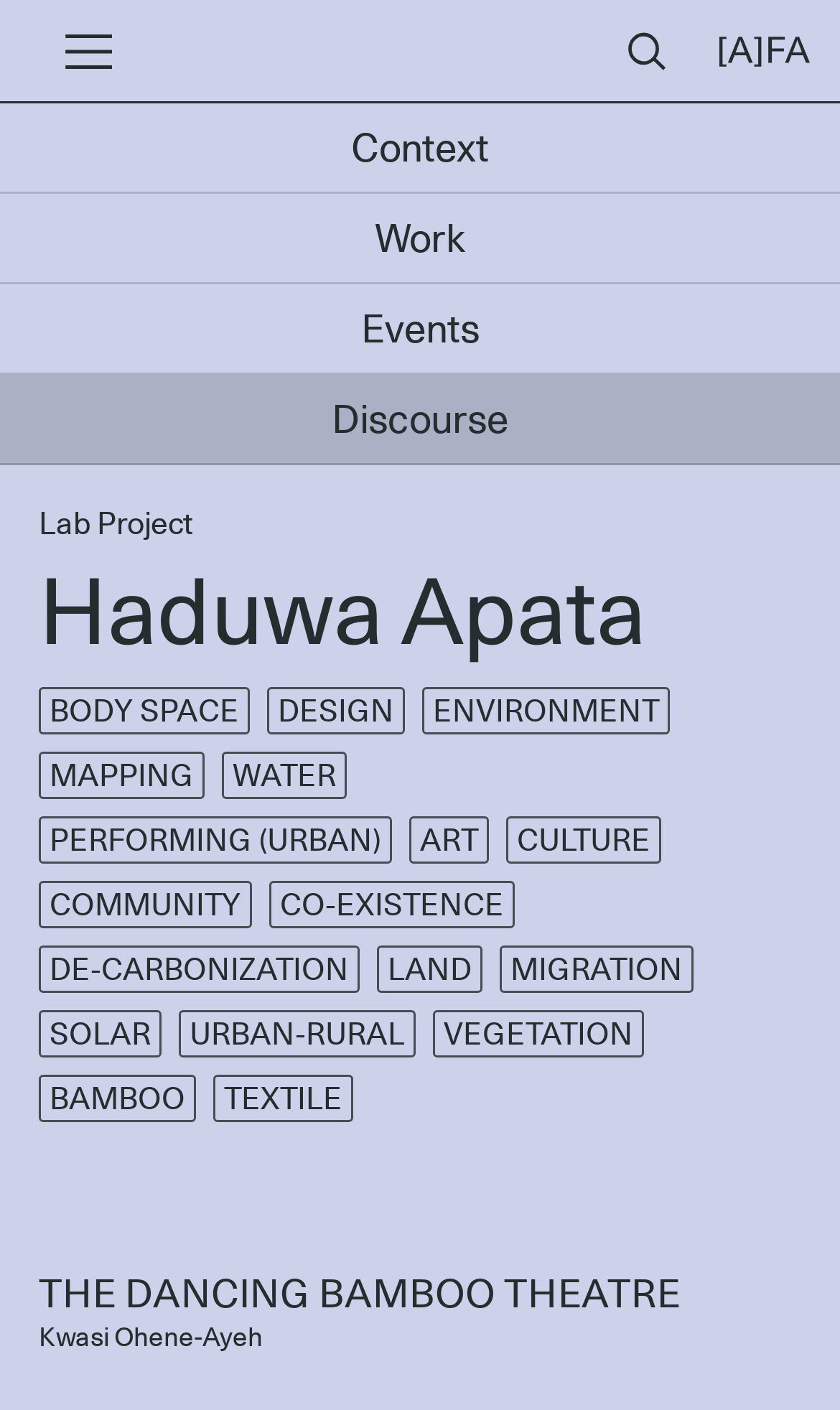Identify the bounding box coordinates of the part that should be clicked to carry out this instruction: "Toggle menu".

[0.046, 0.0, 0.146, 0.073]